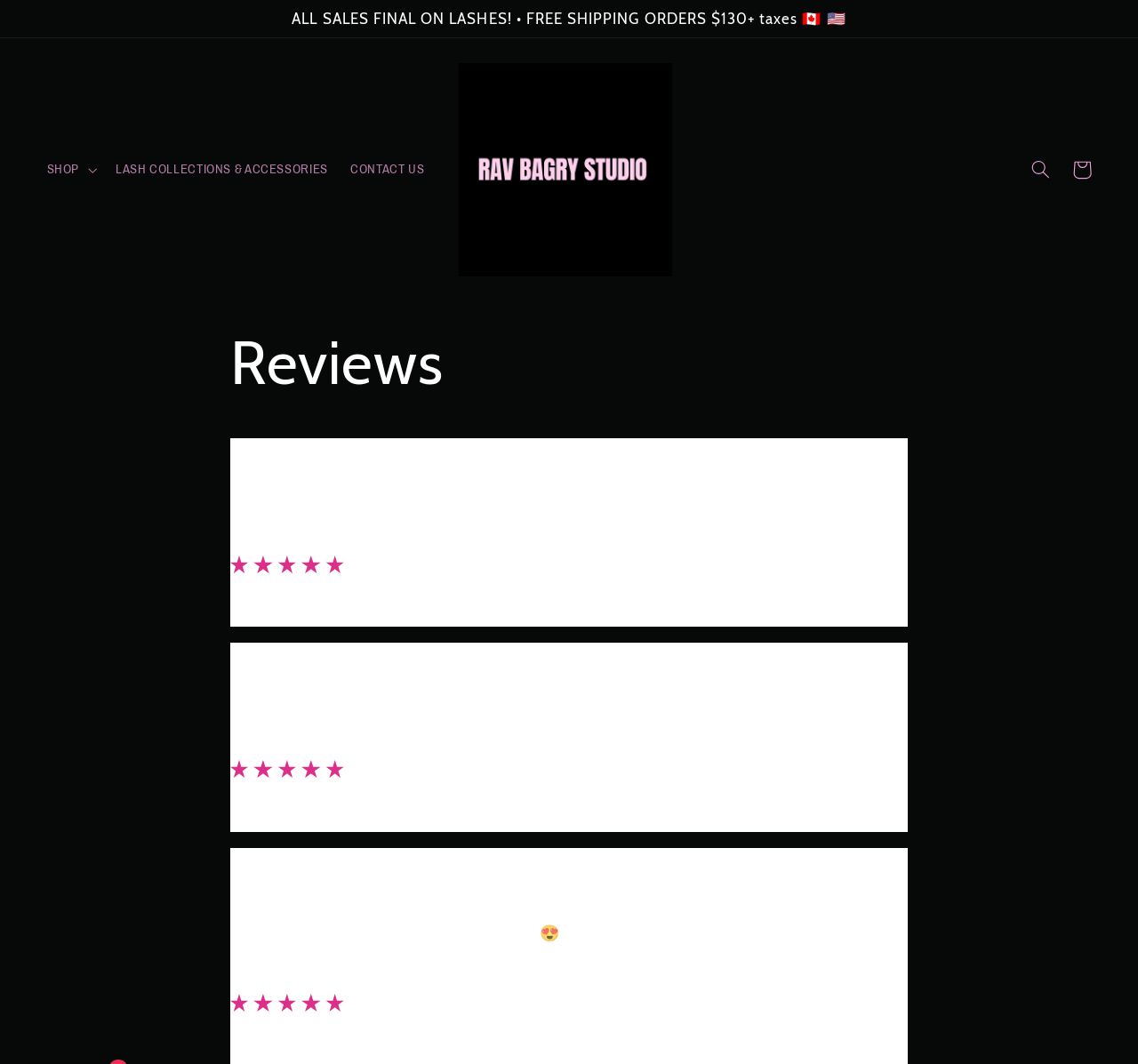Give a one-word or one-phrase response to the question: 
What is the free shipping threshold?

$130+